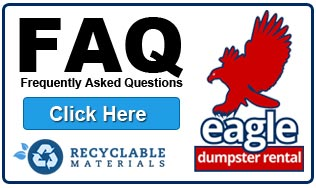What is the color of the button in the graphic?
From the image, respond with a single word or phrase.

Bright blue